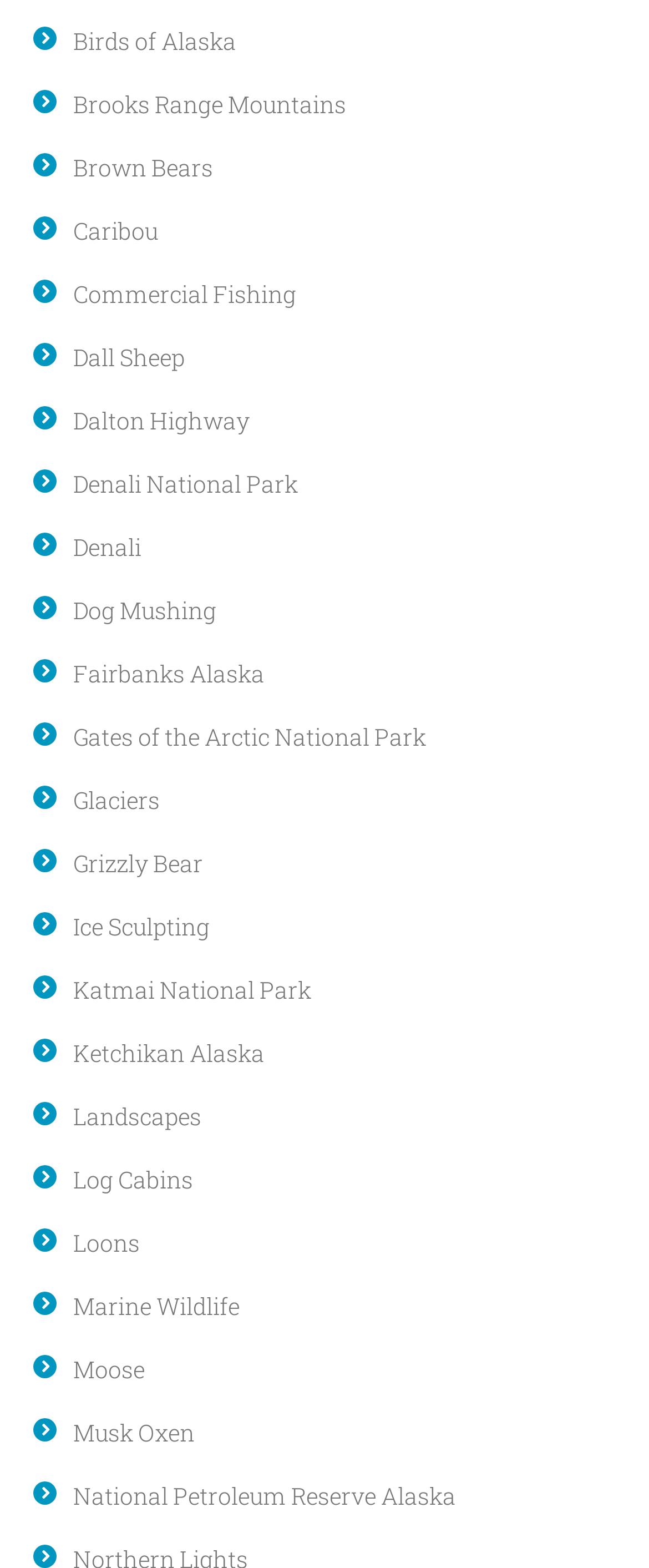Based on the element description: "National Petroleum Reserve Alaska", identify the bounding box coordinates for this UI element. The coordinates must be four float numbers between 0 and 1, listed as [left, top, right, bottom].

[0.113, 0.943, 0.703, 0.963]